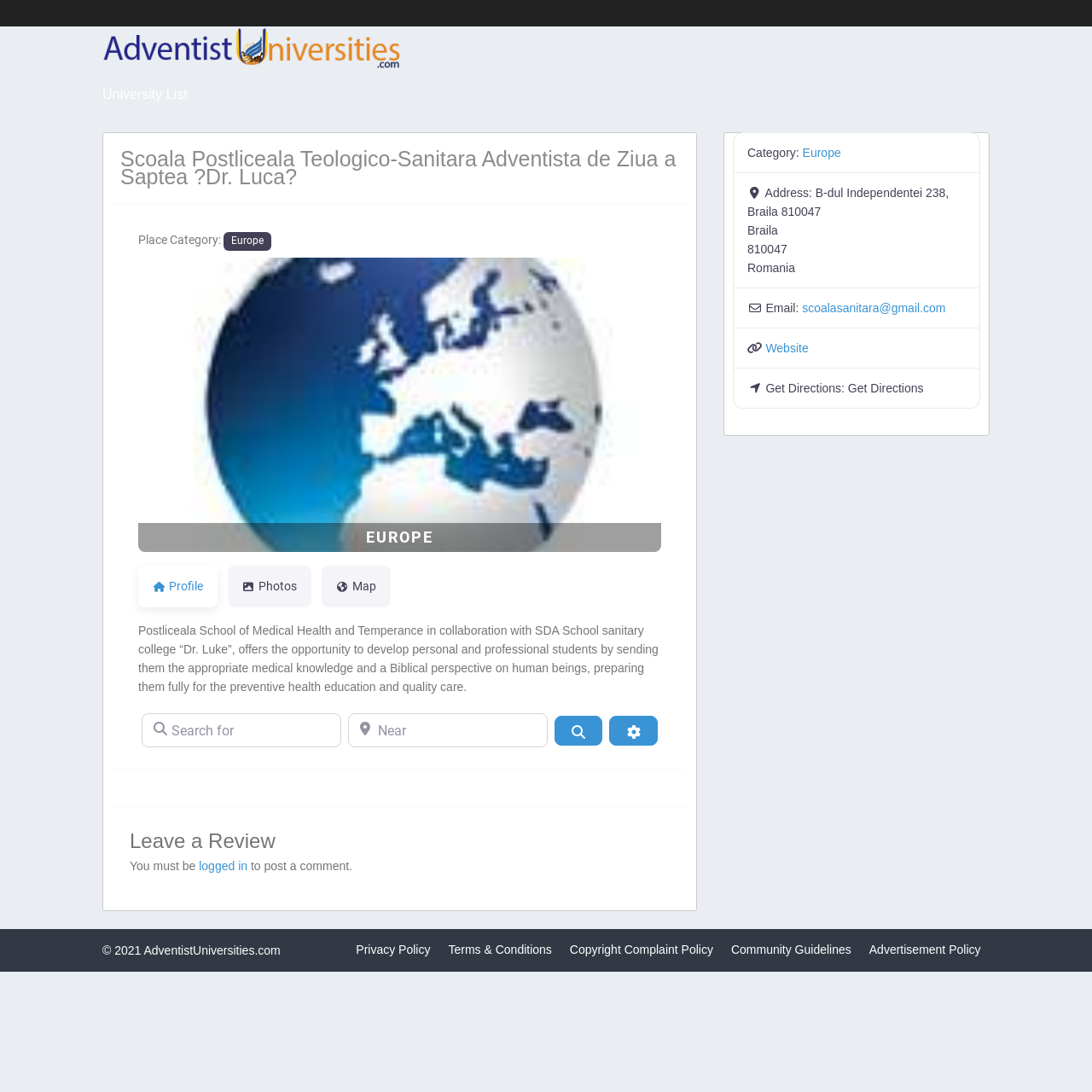Please identify the bounding box coordinates of the element that needs to be clicked to execute the following command: "Click the 'Welcome to the United Nations' link". Provide the bounding box using four float numbers between 0 and 1, formatted as [left, top, right, bottom].

None